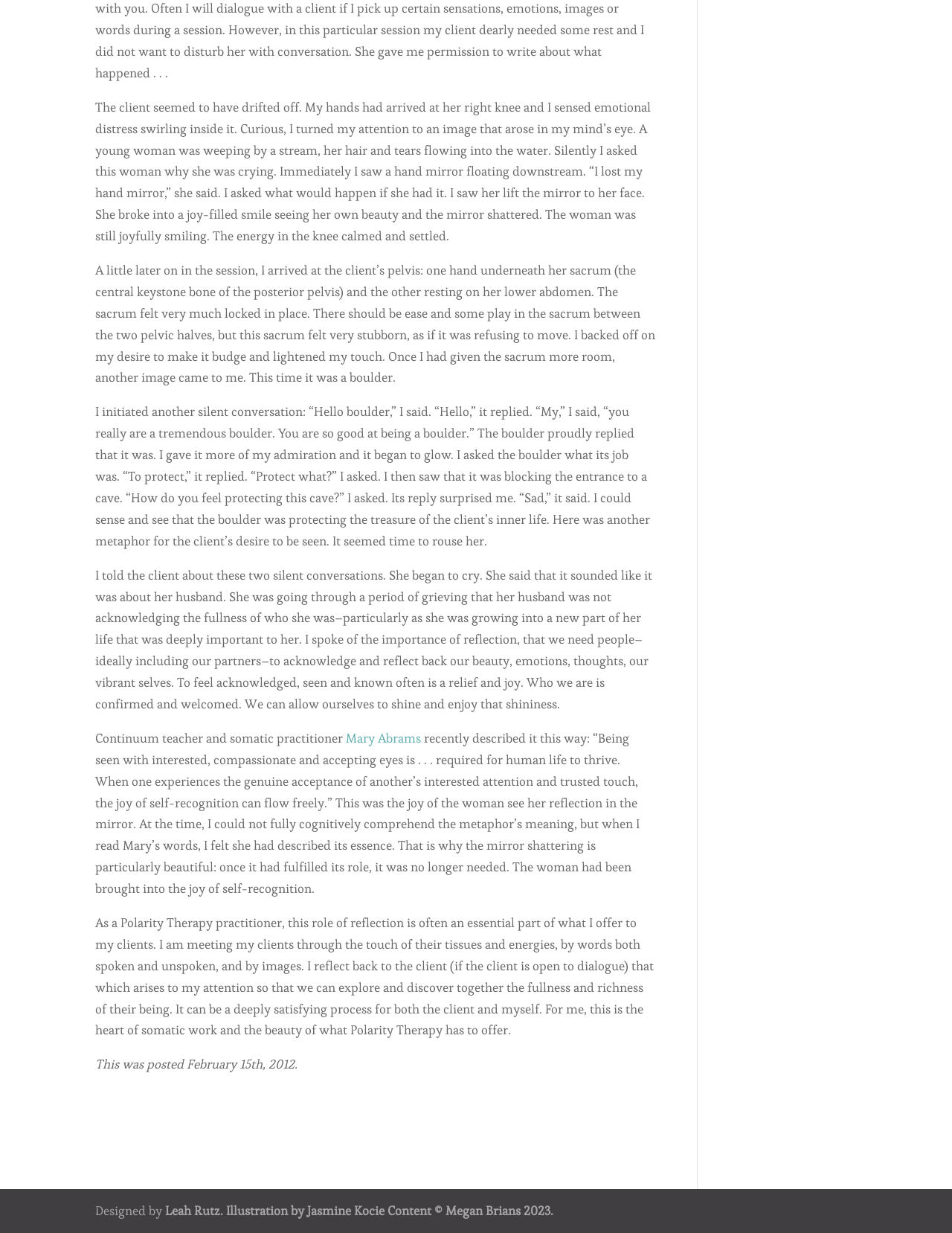What is the profession of the author?
Answer with a single word or short phrase according to what you see in the image.

Polarity Therapy practitioner